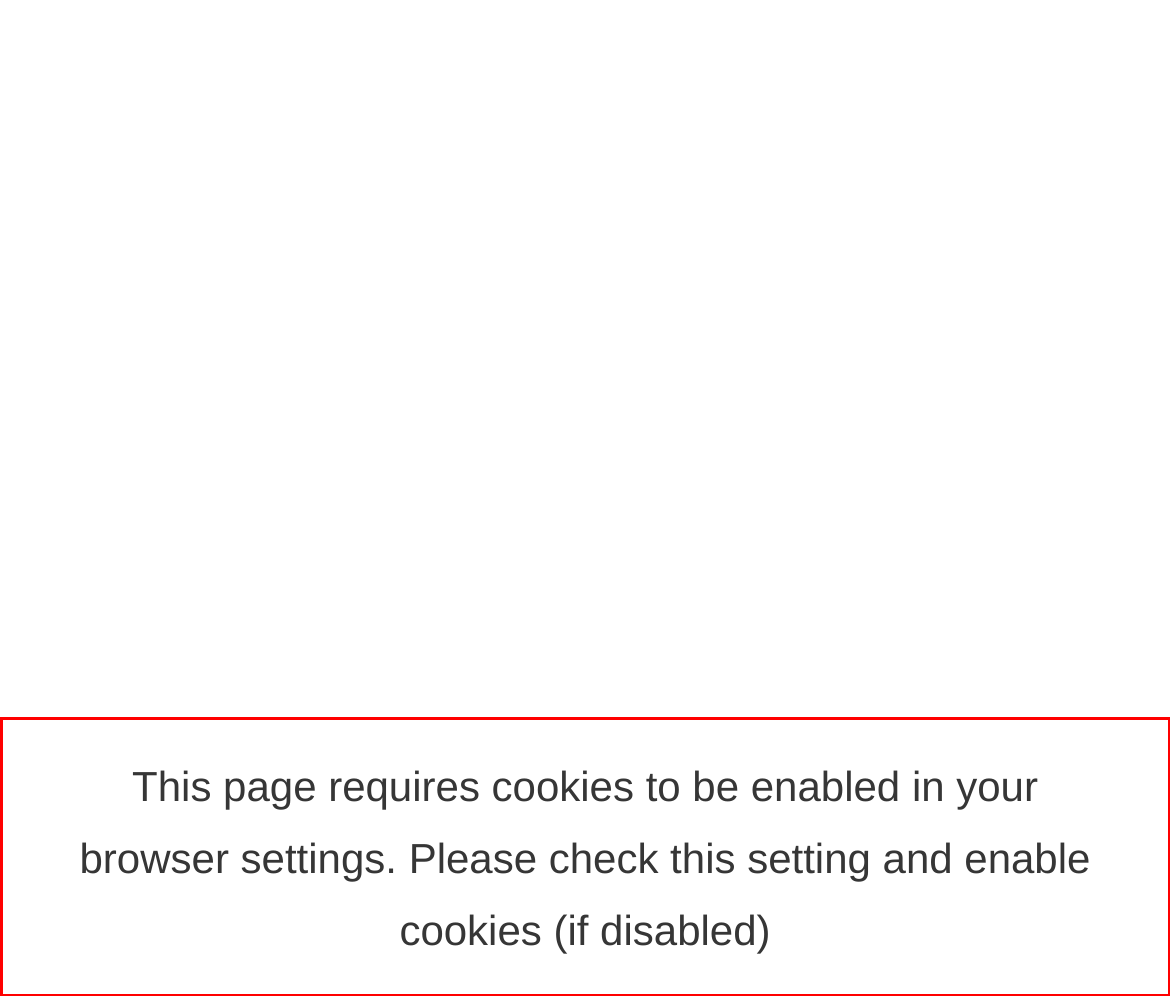You have a webpage screenshot with a red rectangle surrounding a UI element. Extract the text content from within this red bounding box.

This page requires cookies to be enabled in your browser settings. Please check this setting and enable cookies (if disabled)